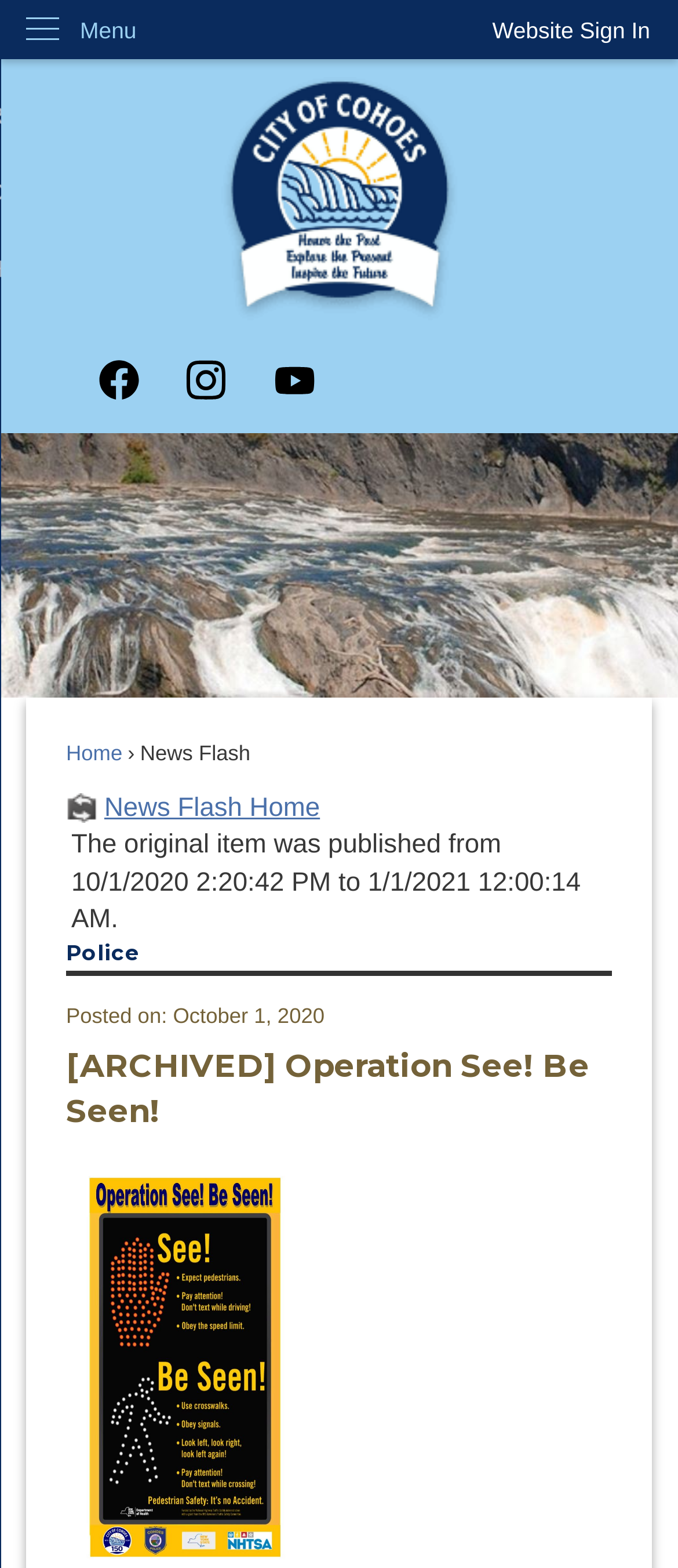Show me the bounding box coordinates of the clickable region to achieve the task as per the instruction: "Search for something".

None